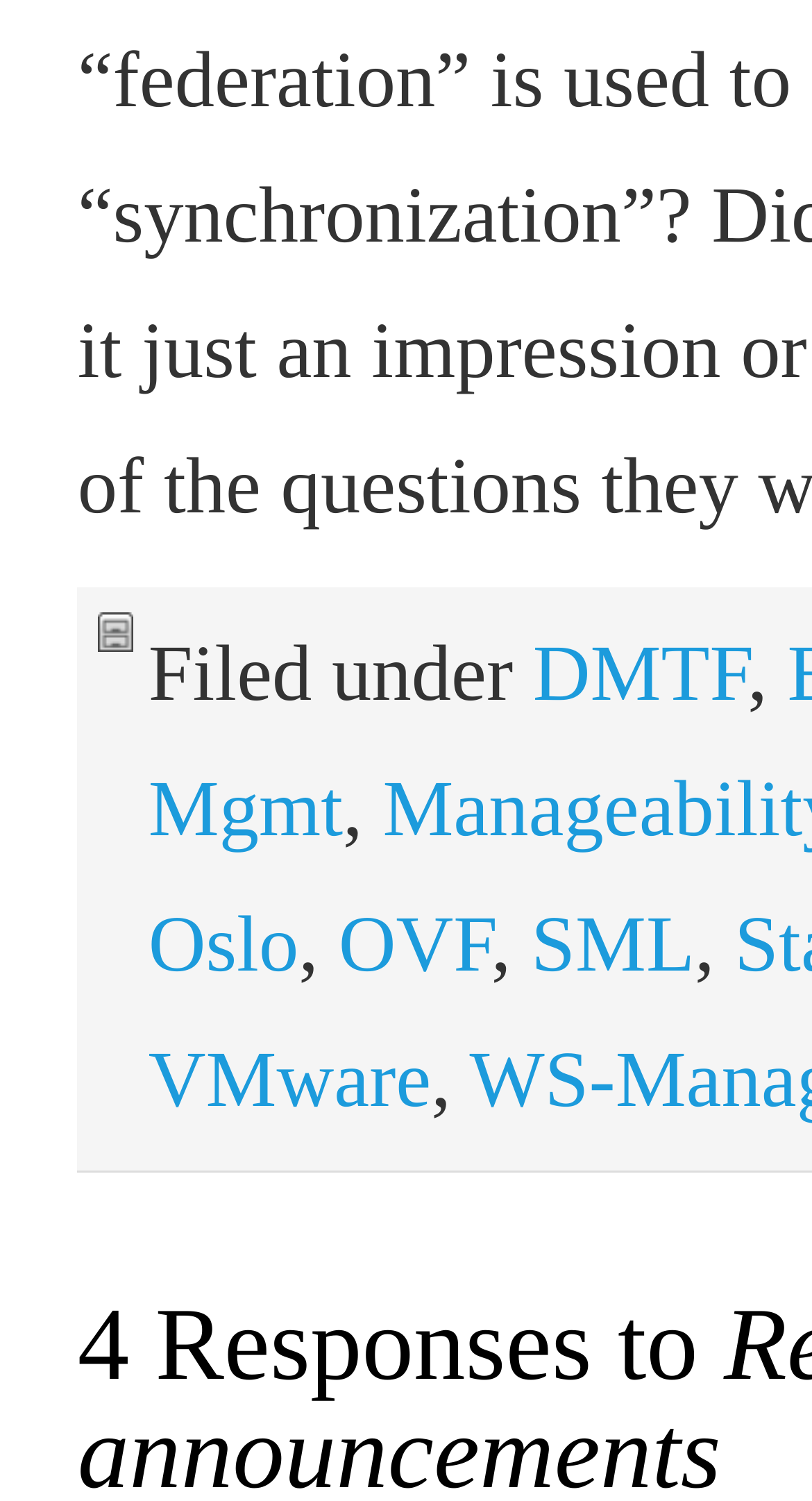Please provide a brief answer to the following inquiry using a single word or phrase:
What is the last category listed?

VMware